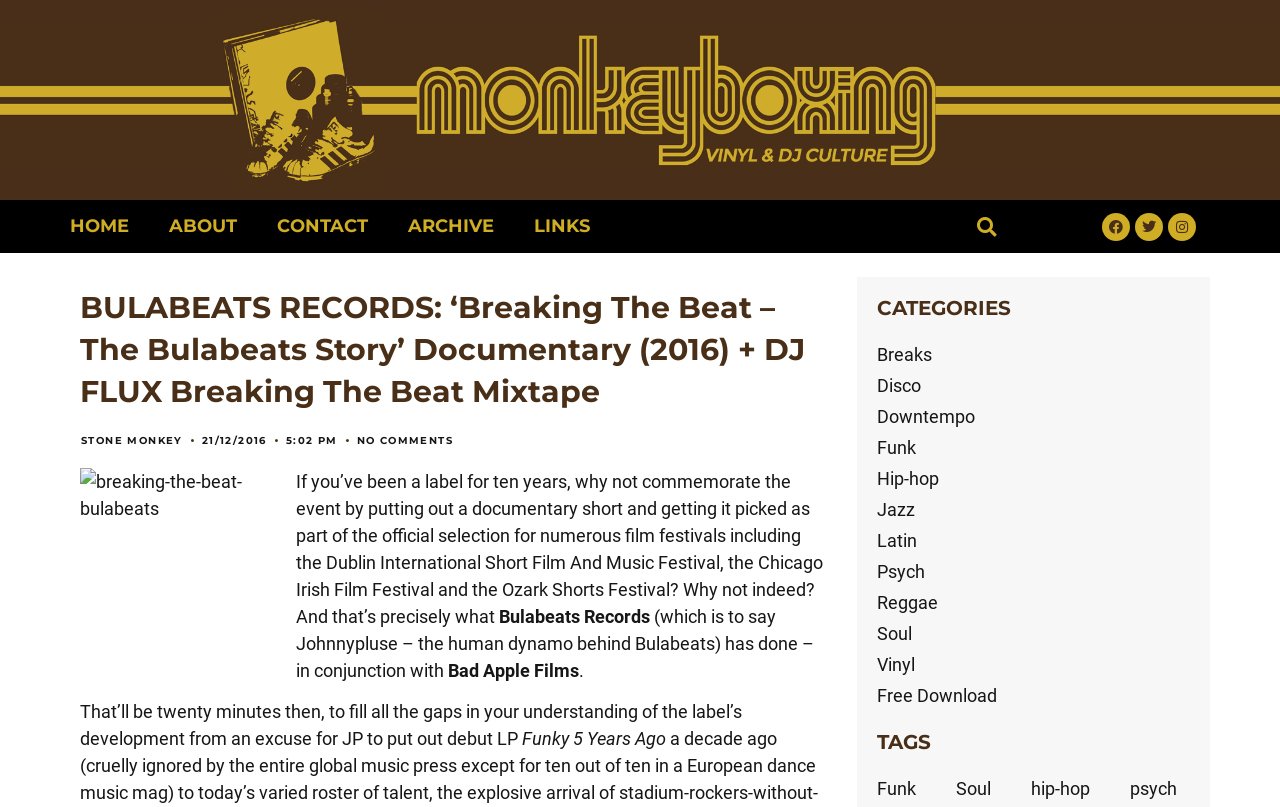Please locate the bounding box coordinates of the element that should be clicked to complete the given instruction: "Visit the Facebook page".

[0.861, 0.263, 0.883, 0.298]